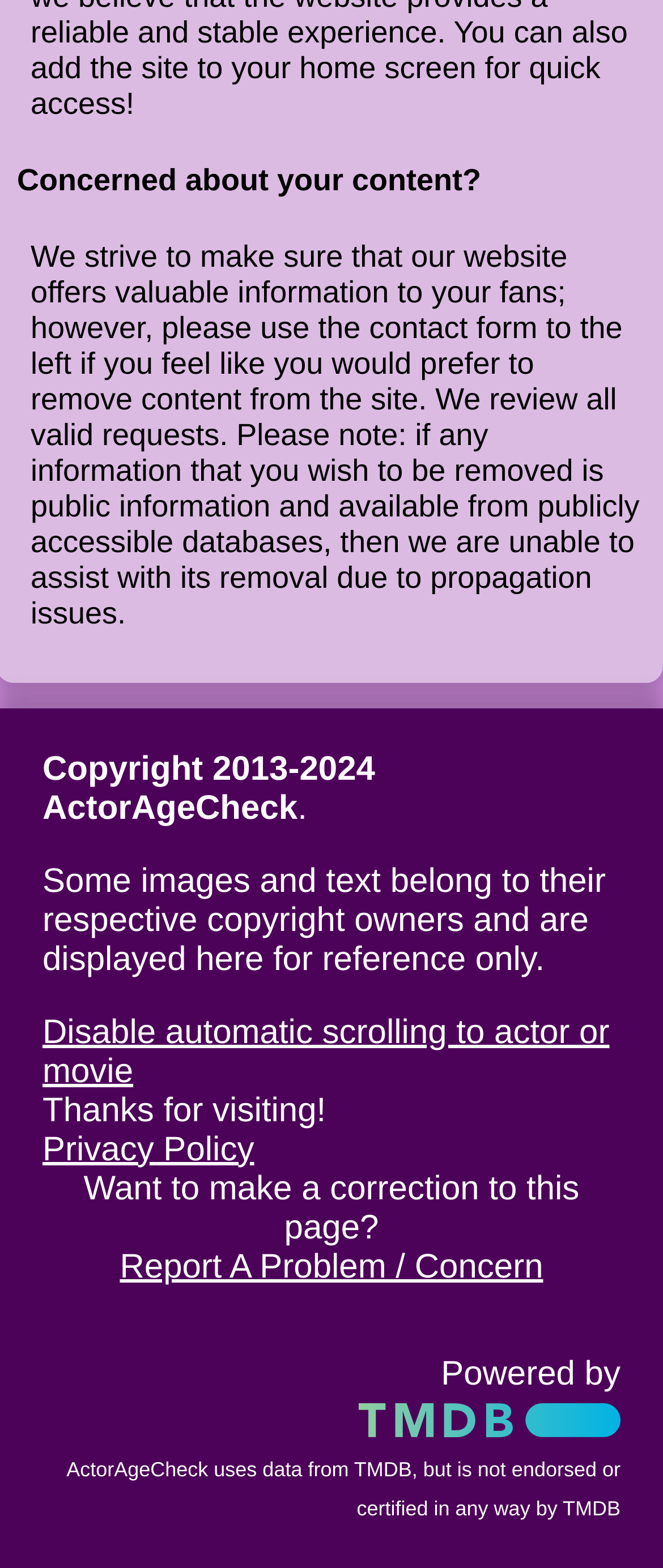Reply to the question with a single word or phrase:
What is the purpose of the contact form?

Remove content